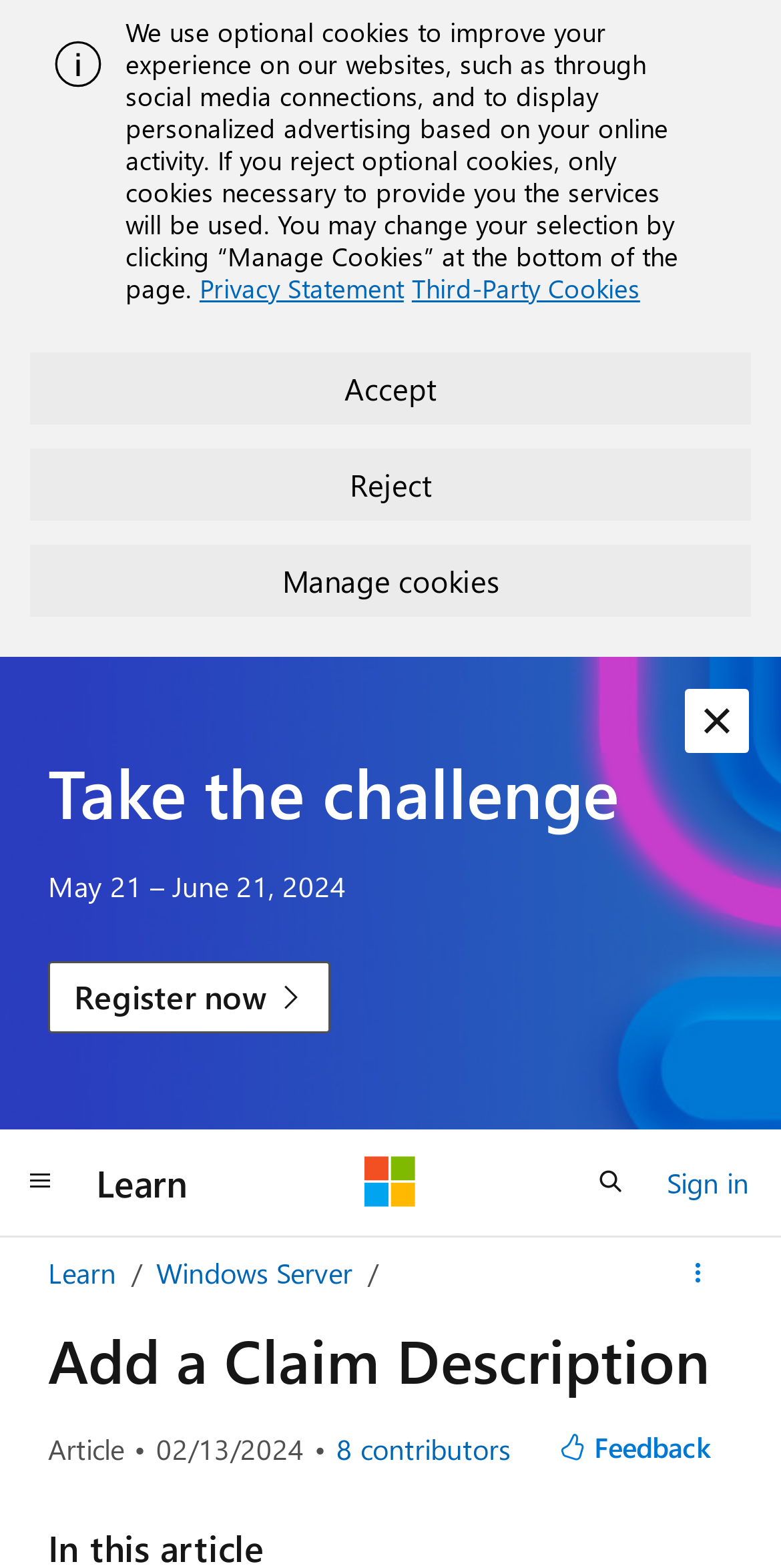Identify the bounding box coordinates of the area you need to click to perform the following instruction: "Call the phone number".

None